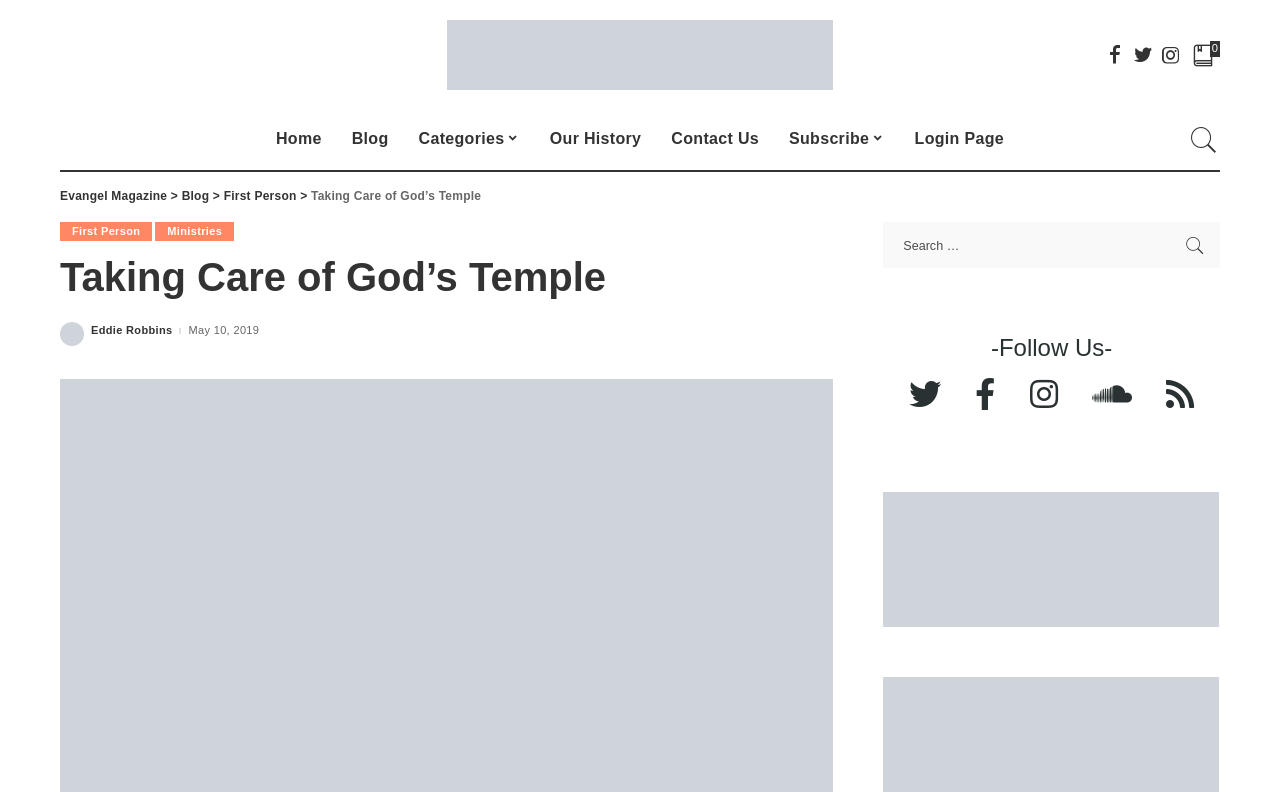Identify and provide the bounding box coordinates of the UI element described: "Eddie Robbins". The coordinates should be formatted as [left, top, right, bottom], with each number being a float between 0 and 1.

[0.071, 0.41, 0.135, 0.424]